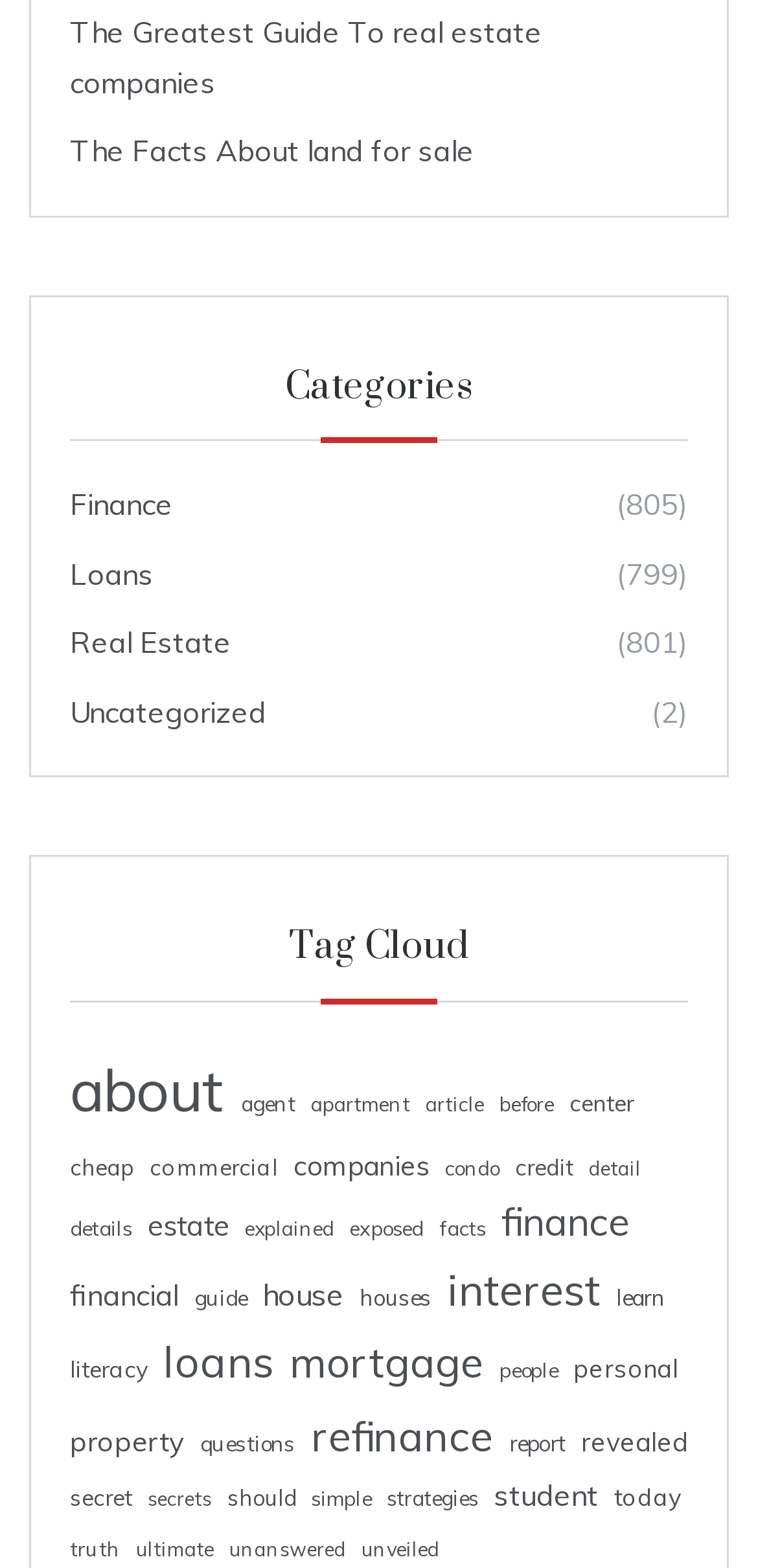Can you find the bounding box coordinates of the area I should click to execute the following instruction: "Click on 'The Greatest Guide To real estate companies'"?

[0.092, 0.009, 0.715, 0.064]